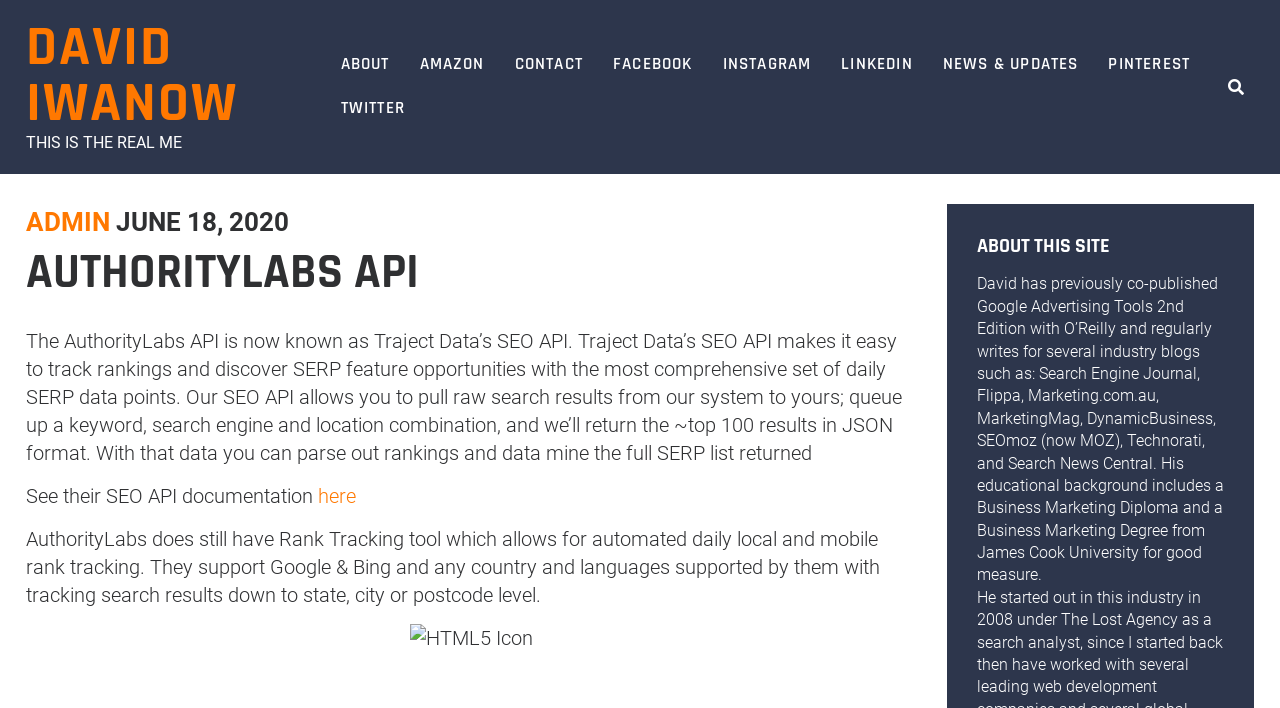Describe the entire webpage, focusing on both content and design.

The webpage is about David Iwanow, with a focus on the AuthorityLabs API, now known as Traject Data's SEO API. At the top left, there is a link to "DAVID IWANOW" and a static text "THIS IS THE REAL ME". Below this, there are several links to different sections, including "ABOUT", "AMAZON", "CONTACT", and social media platforms like "FACEBOOK" and "TWITTER". 

On the right side, there is a search icon represented by "\uf002". Below this, there is a header section with a link to "ADMIN" and a time stamp "JUNE 18, 2020". The main heading "AUTHORITYLABS API" is located below this.

The main content of the page is a descriptive text about the AuthorityLabs API, now known as Traject Data's SEO API, which allows users to track rankings and discover SERP feature opportunities. There is also a link to the SEO API documentation and a description of AuthorityLabs' Rank Tracking tool.

On the bottom right, there is an image of an HTML5 Icon. Below the main content, there is a heading "ABOUT THIS SITE" and a descriptive text about David Iwanow's background, including his educational background and writing experience for various industry blogs.